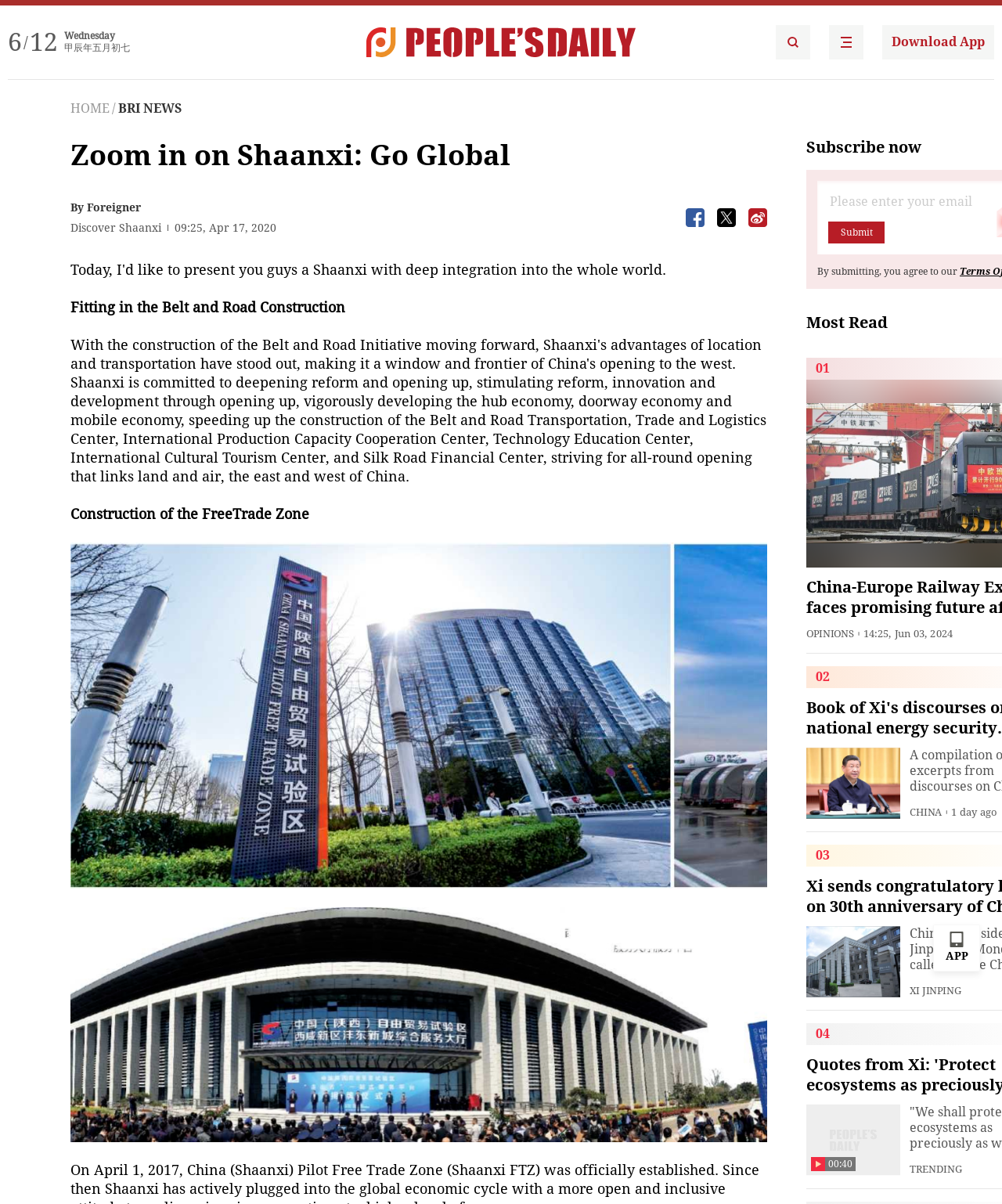Determine the bounding box coordinates (top-left x, top-left y, bottom-right x, bottom-right y) of the UI element described in the following text: HOME

[0.07, 0.084, 0.109, 0.096]